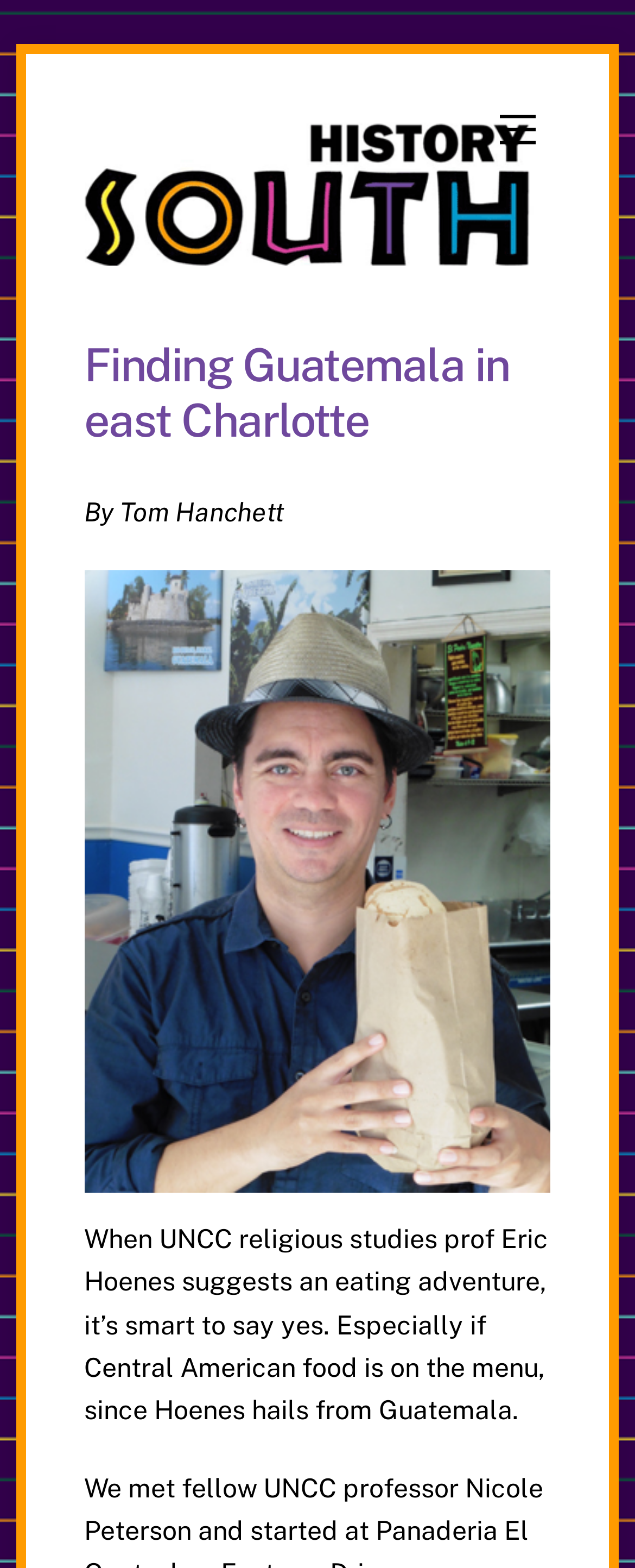What is the purpose of the 'Back To Top' button?
Using the image as a reference, give an elaborate response to the question.

The 'Back To Top' button is located at the bottom of the article and is likely used to allow readers to quickly scroll back to the top of the page.